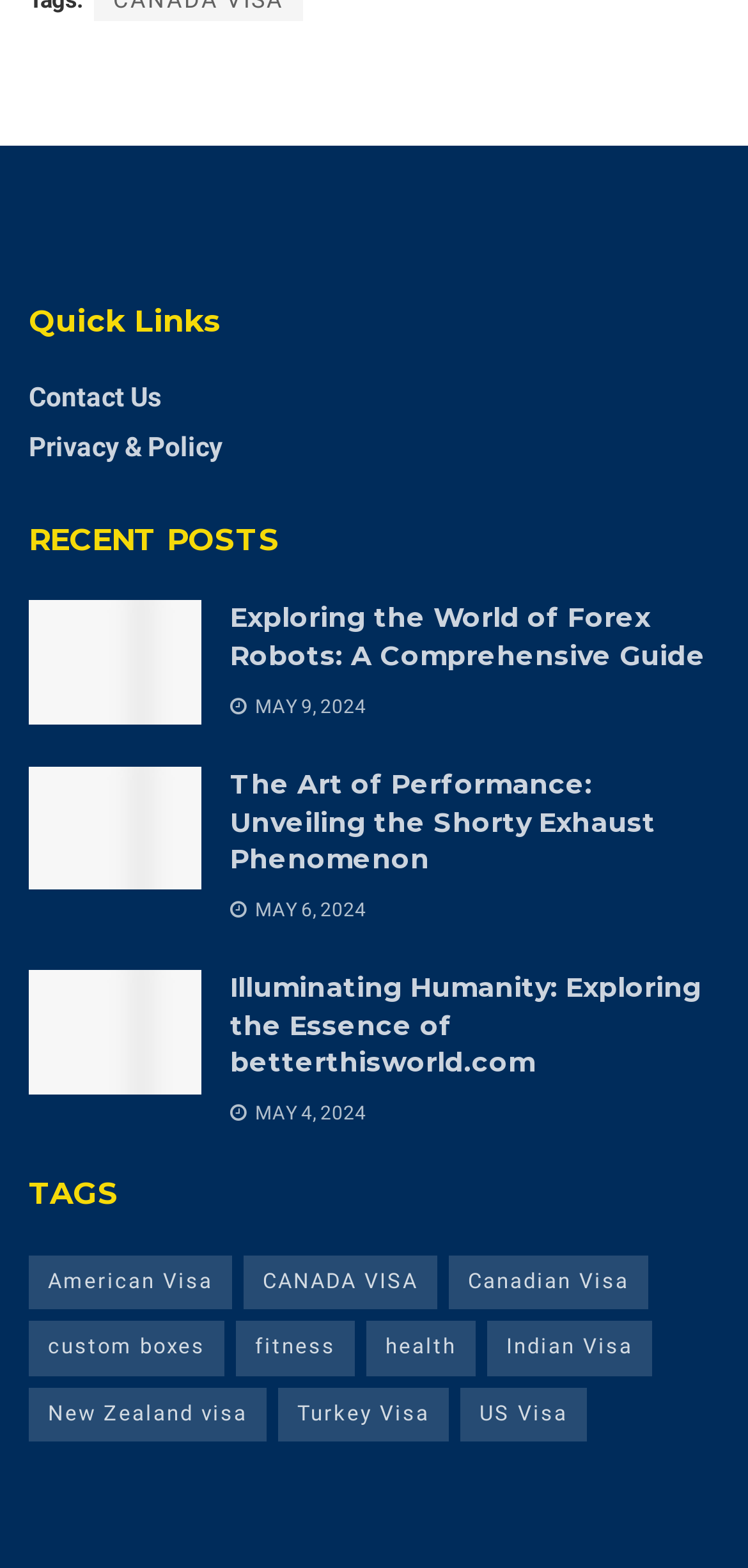How many recent posts are displayed?
Can you give a detailed and elaborate answer to the question?

I counted the number of links under the 'RECENT POSTS' heading, and there are three links with corresponding images and dates.